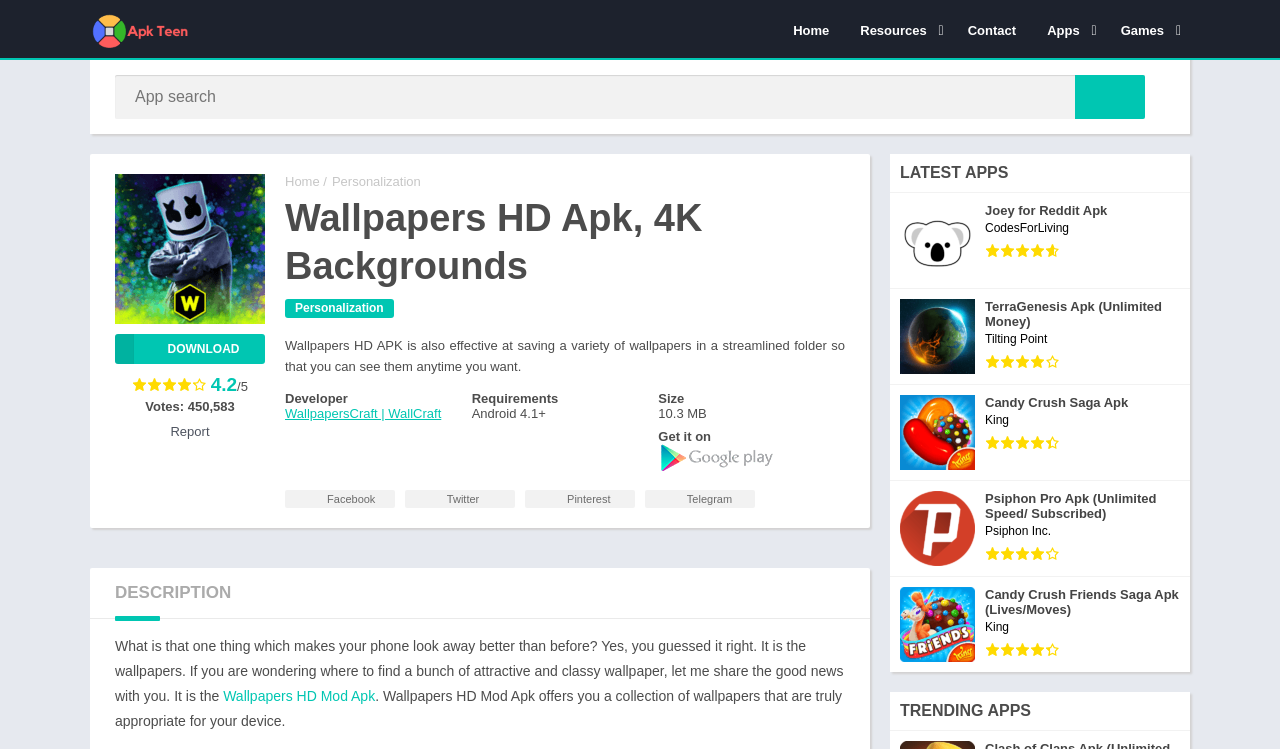Summarize the webpage in an elaborate manner.

This webpage is about Wallpapers HD Apk 2024 Download, with a focus on providing wallpapers for Android devices. At the top, there is a logo and a navigation menu with links to "Home", "Resources", and other pages. Below the navigation menu, there are several categories of apps, including "Art & Design", "Books & Reference", and "Entertainment", among others.

The main content of the page is about Wallpapers HD Apk, with a heading that reads "Wallpapers HD Apk, 4K Backgrounds". There is a brief description of the app, stating that it is effective at saving a variety of wallpapers in a streamlined folder. Below the description, there is a "DOWNLOAD" button and a rating system with 4.2 out of 5 stars and 450,583 votes.

On the right side of the page, there is a section with information about the app, including the developer, requirements, size, and a link to download it from Google Play. There are also social media links to Facebook, Twitter, Pinterest, and Telegram.

Further down the page, there is a section with a heading "DESCRIPTION" that provides more information about the app and its features. Below this section, there are links to other apps, including "Joey for Reddit Apk", "TerraGenesis Apk", and "Candy Crush Saga Apk", among others. These links are categorized under "LATEST APPS" and "TRENDING APPS".